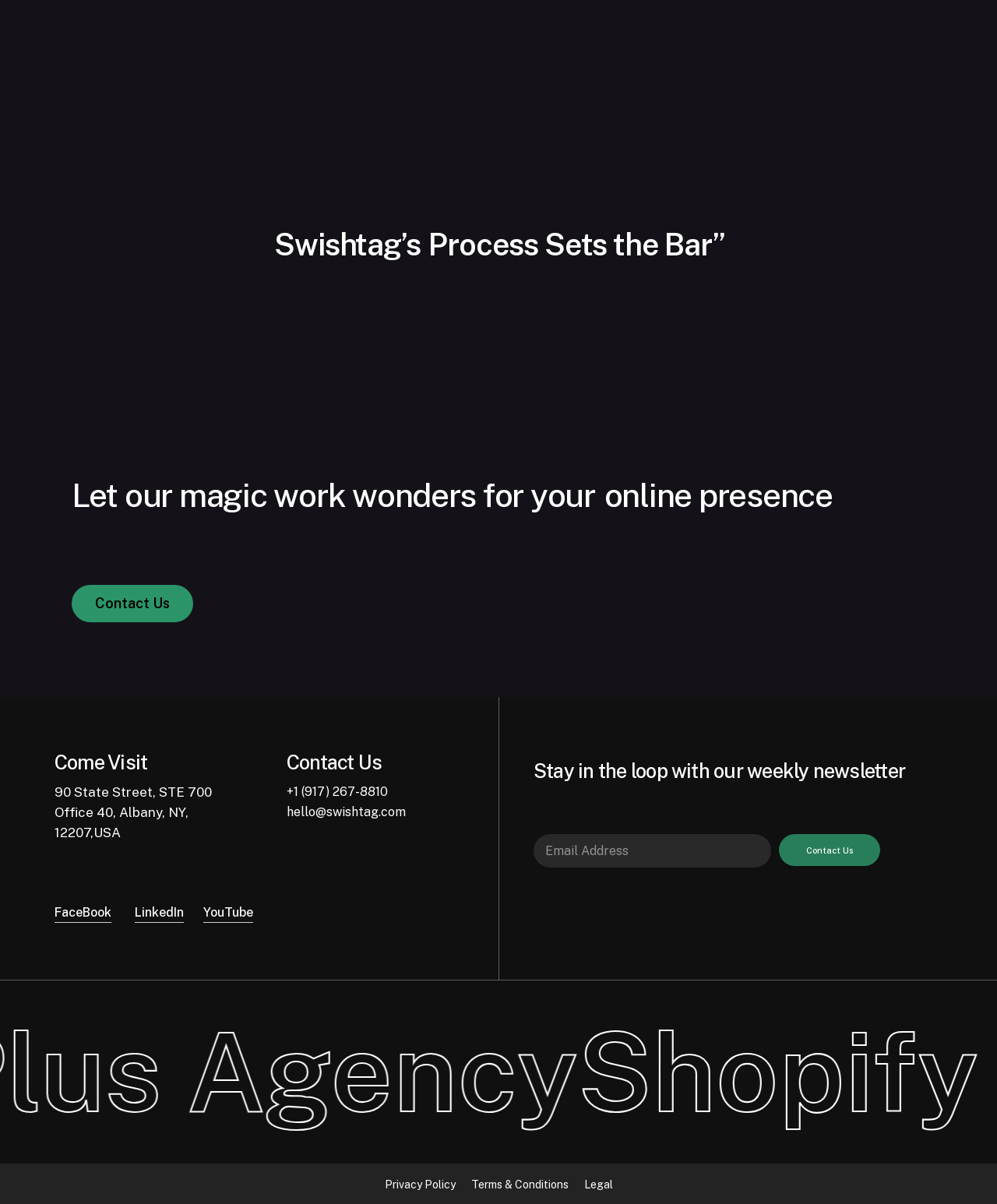What social media platforms does the company have a presence on?
Please give a detailed answer to the question using the information shown in the image.

I found the social media platforms by looking at the links at the bottom of the page, which include 'FaceBook', 'LinkedIn', and 'YouTube'.